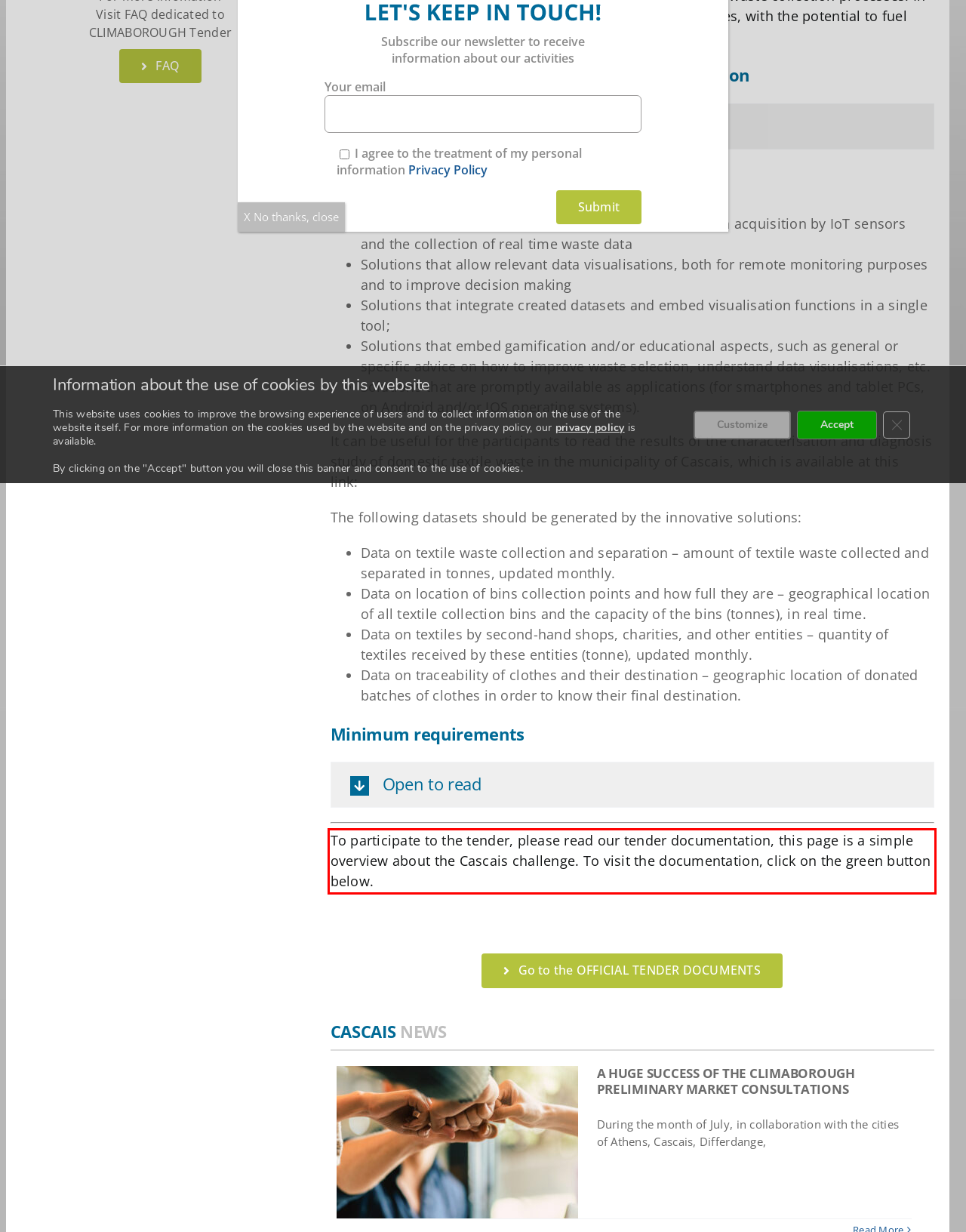Review the webpage screenshot provided, and perform OCR to extract the text from the red bounding box.

To participate to the tender, please read our tender documentation, this page is a simple overview about the Cascais challenge. To visit the documentation, click on the green button below.